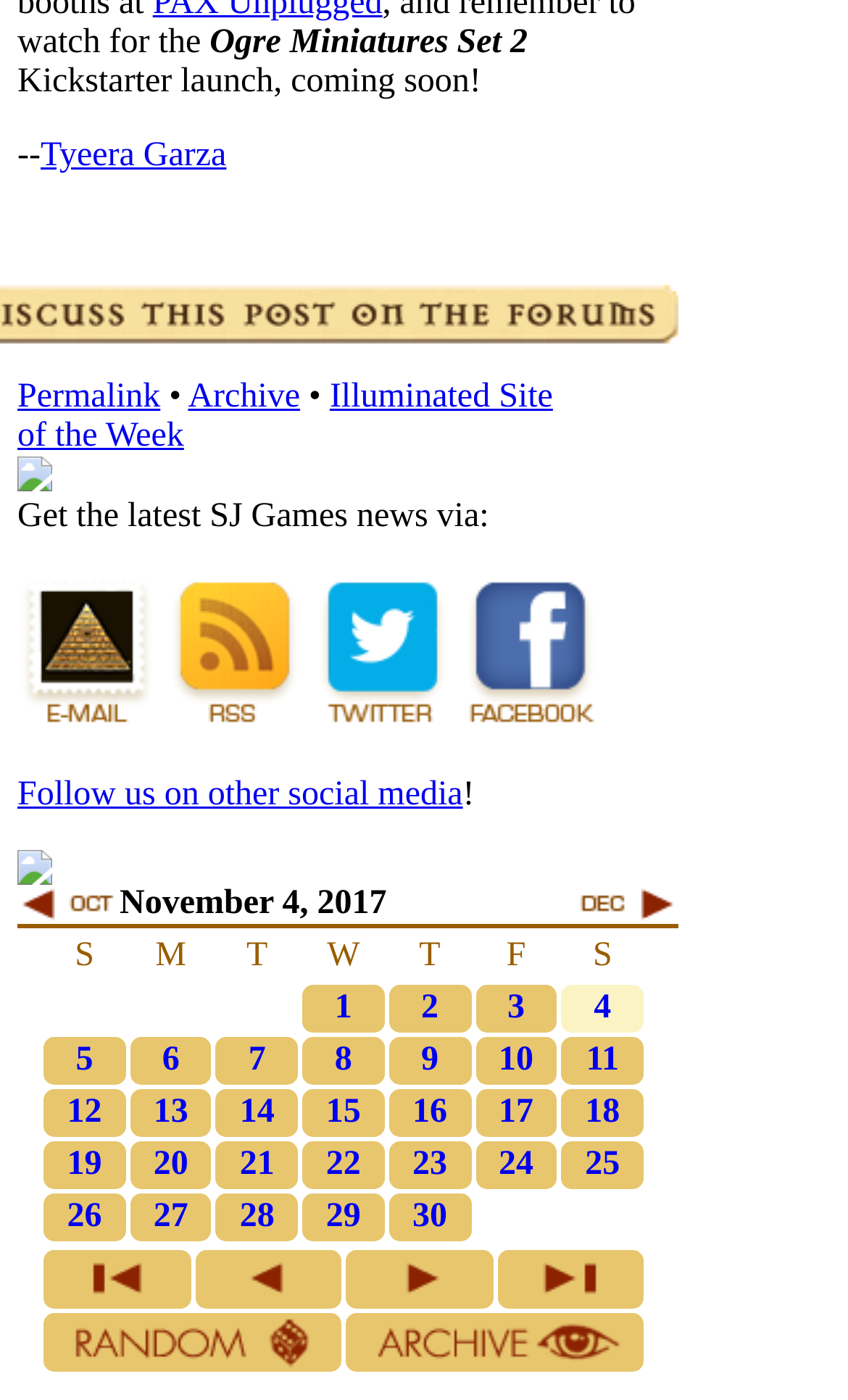Please identify the bounding box coordinates of the area that needs to be clicked to follow this instruction: "Get the latest news via Illuminator by E-mail".

[0.021, 0.501, 0.185, 0.528]